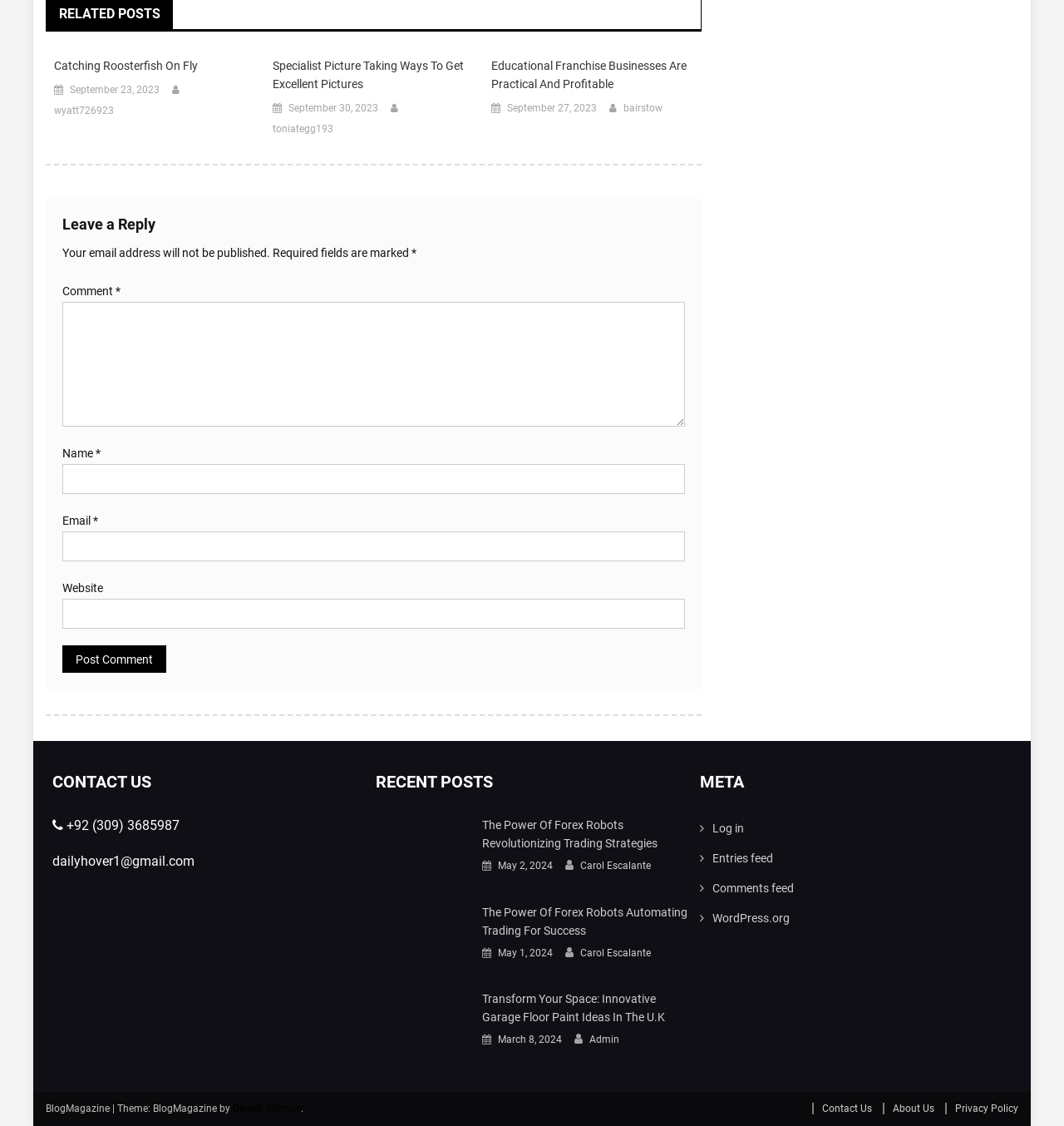What type of posts are featured on this webpage?
Based on the image, answer the question with as much detail as possible.

The webpage contains multiple sections with headings, links, and timestamps, which are typical characteristics of blog posts. The presence of categories like 'RECENT POSTS' and 'CONTACT US' also suggests that this webpage is a blog or a magazine, featuring various articles or posts.